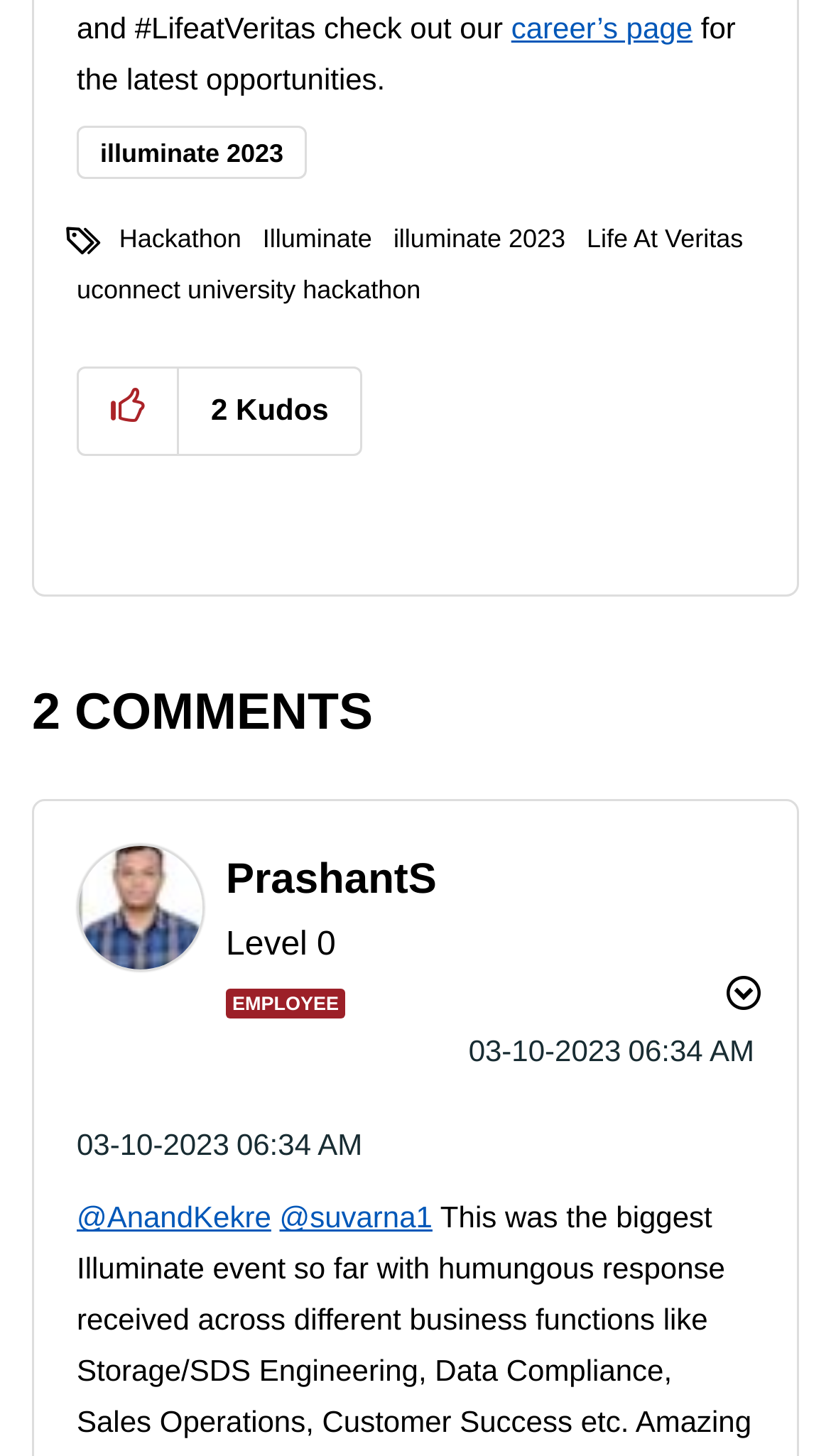Could you specify the bounding box coordinates for the clickable section to complete the following instruction: "Click on career's page"?

[0.615, 0.007, 0.833, 0.03]